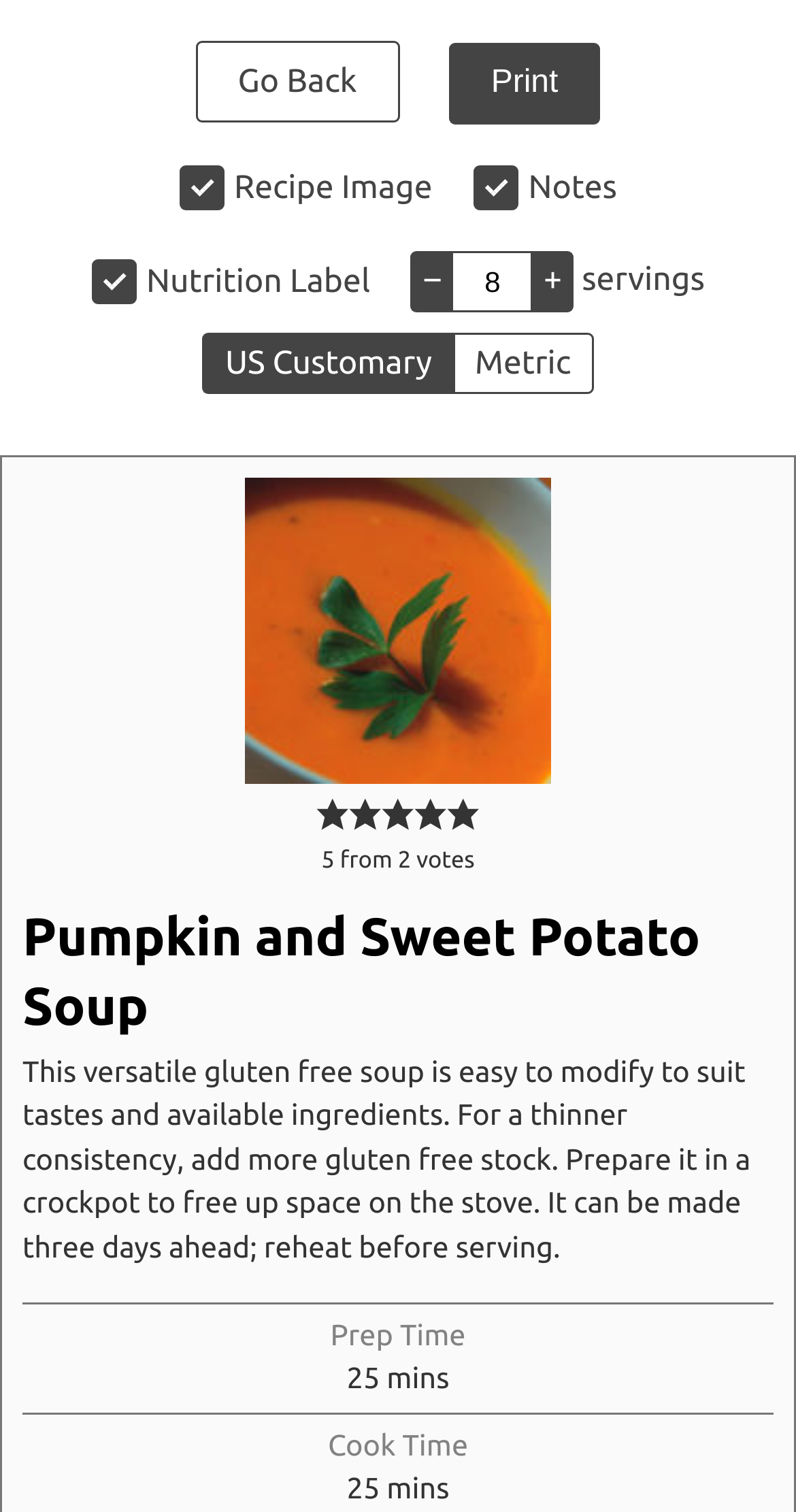Please determine the bounding box coordinates of the element to click in order to execute the following instruction: "Rate this recipe 5 out of 5 stars". The coordinates should be four float numbers between 0 and 1, specified as [left, top, right, bottom].

[0.561, 0.528, 0.601, 0.55]